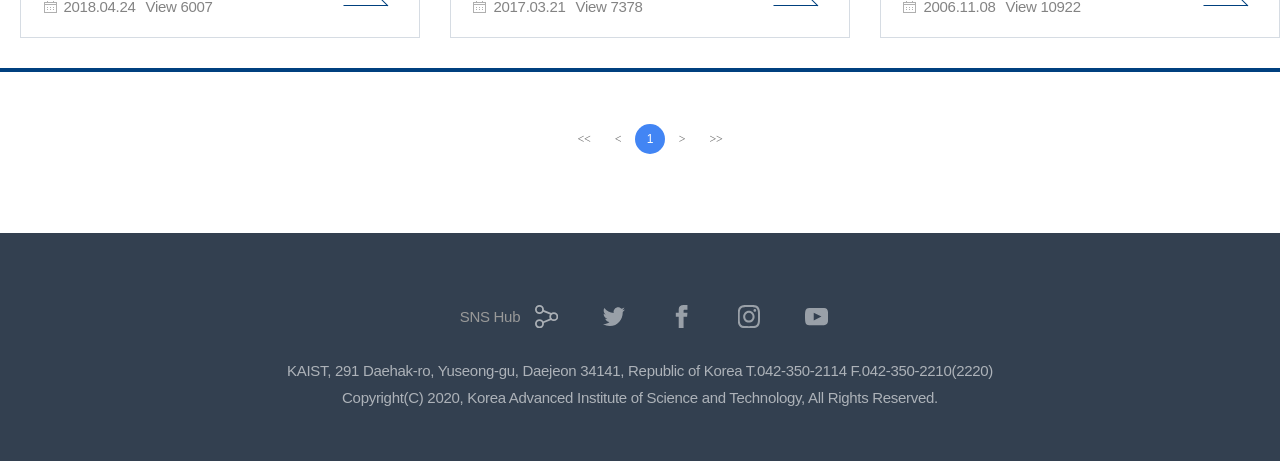Indicate the bounding box coordinates of the element that needs to be clicked to satisfy the following instruction: "visit SNS Hub". The coordinates should be four float numbers between 0 and 1, i.e., [left, top, right, bottom].

[0.353, 0.645, 0.436, 0.759]